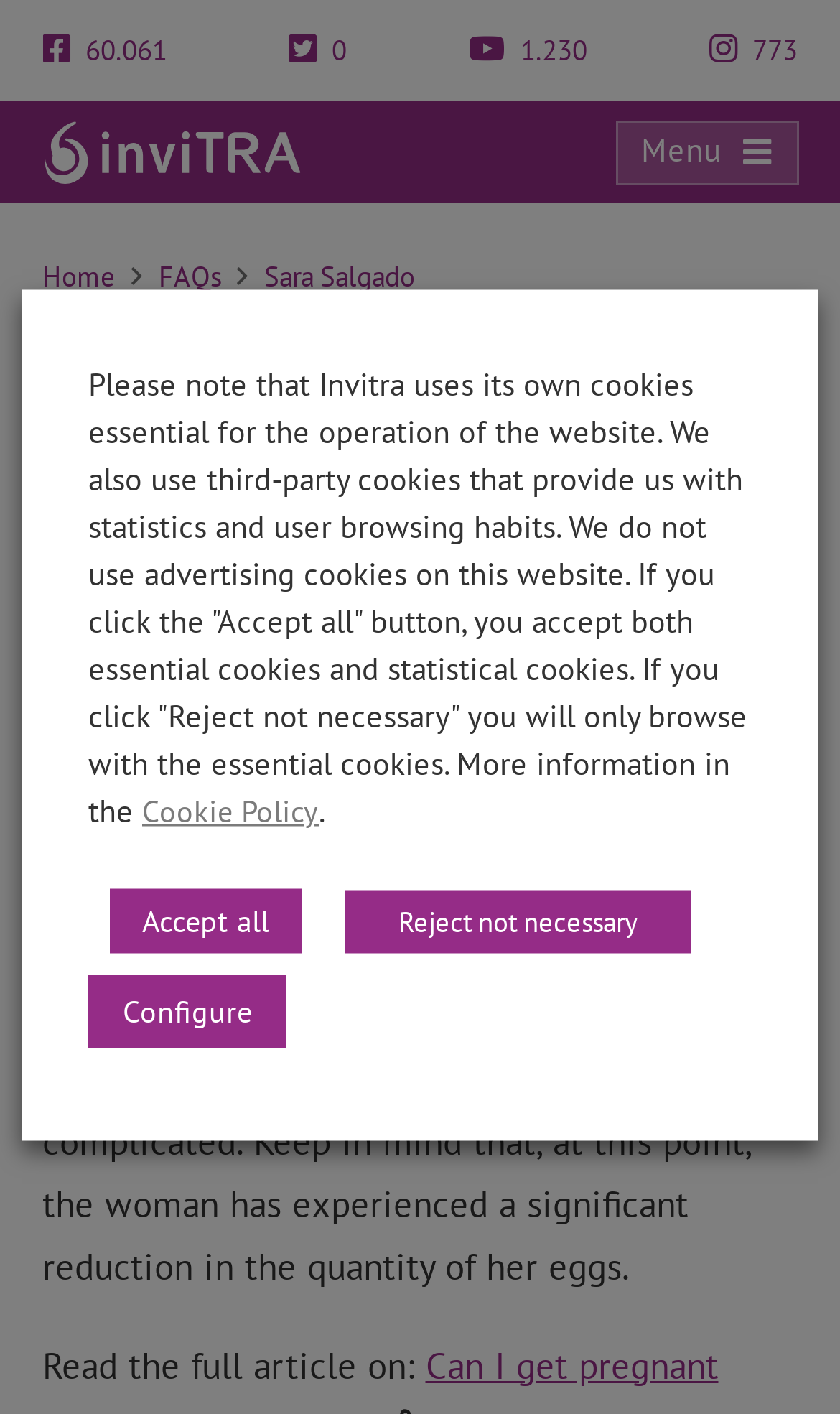Please provide a short answer using a single word or phrase for the question:
What is the purpose of the 'Menu' button?

To open a menu